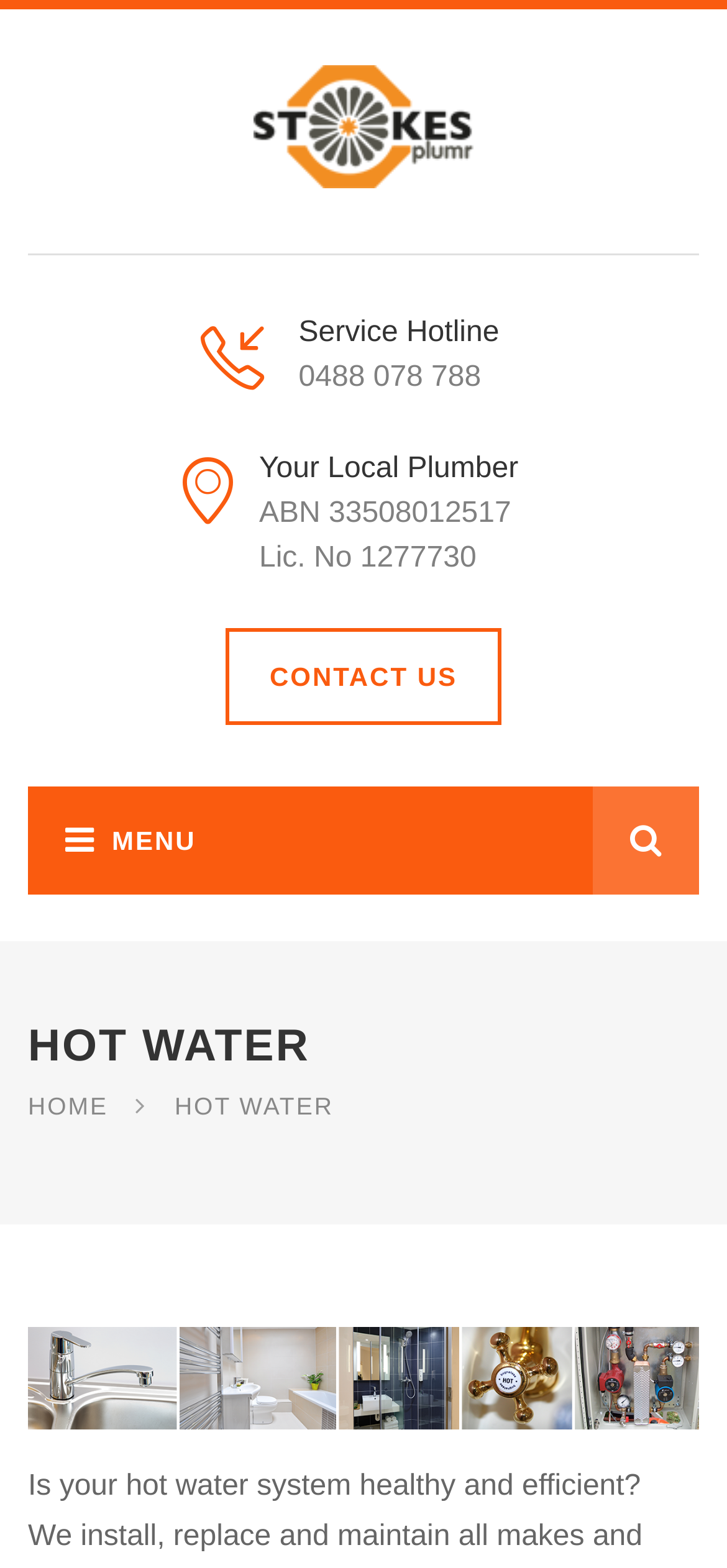What is the phone number for the service hotline?
Refer to the image and offer an in-depth and detailed answer to the question.

I found the phone number by looking at the static text element that says 'Service Hotline' and the adjacent static text element that displays the phone number.